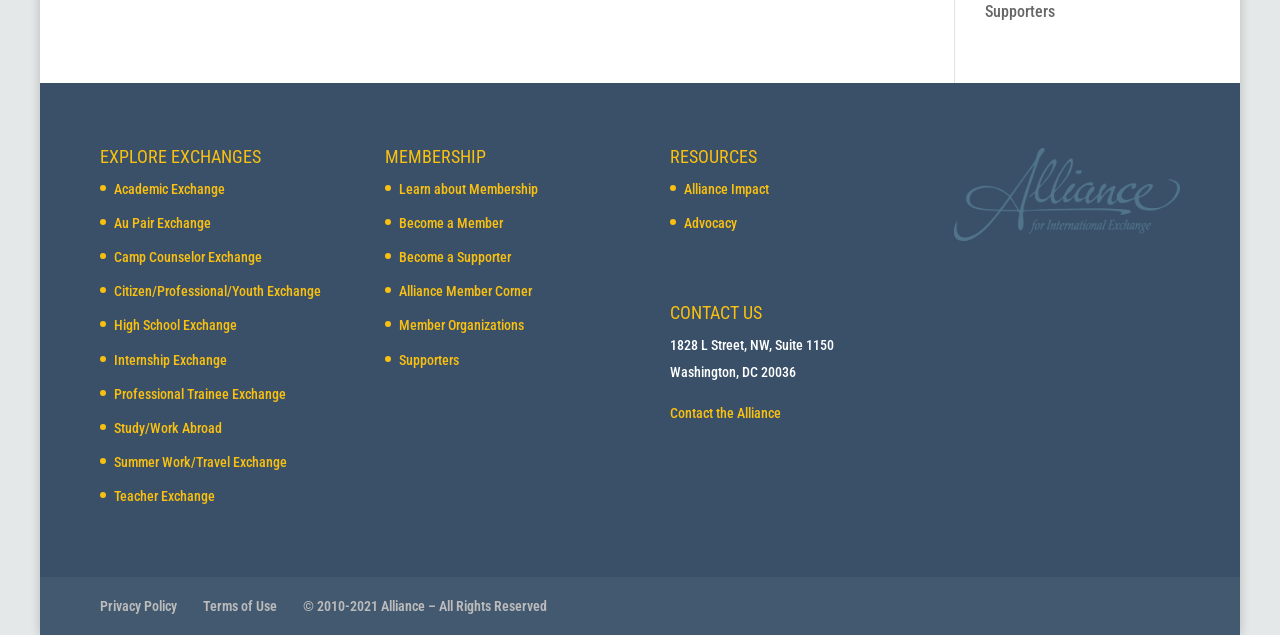Find the bounding box coordinates of the element to click in order to complete this instruction: "Get a quote". The bounding box coordinates must be four float numbers between 0 and 1, denoted as [left, top, right, bottom].

None